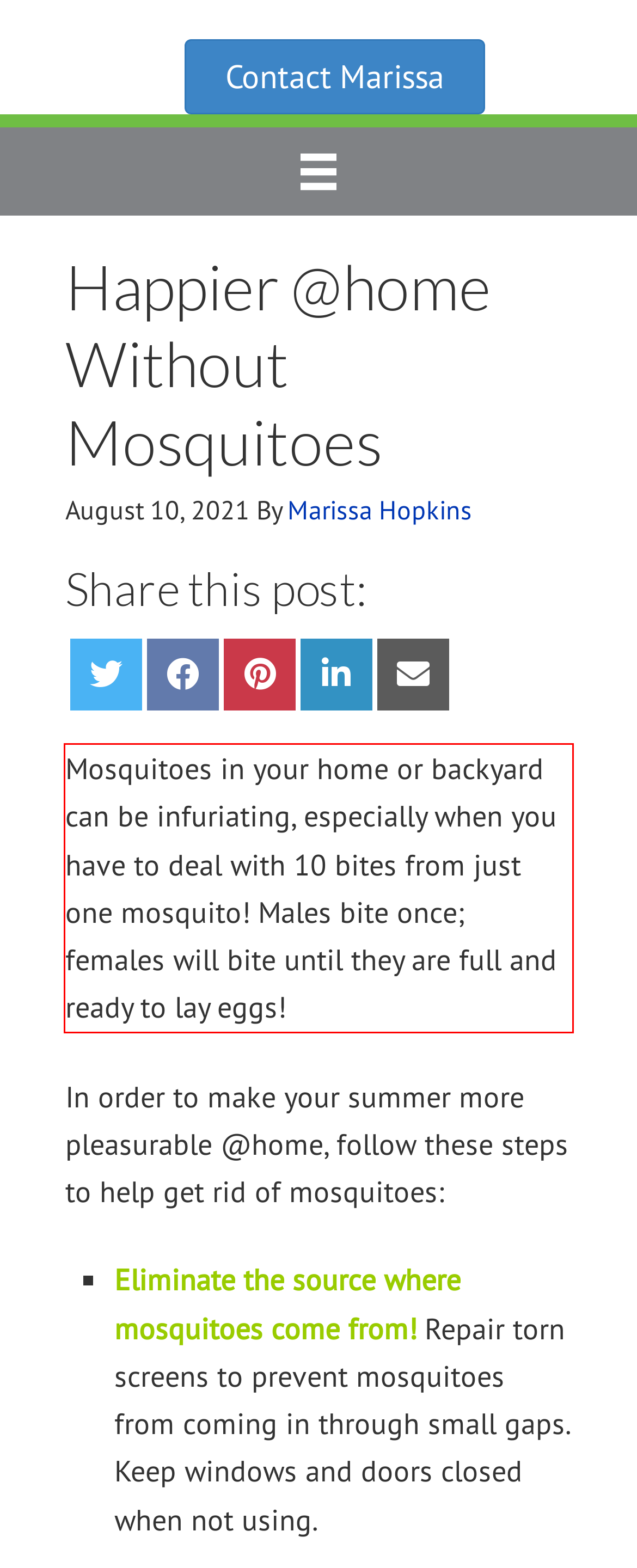Look at the webpage screenshot and recognize the text inside the red bounding box.

Mosquitoes in your home or backyard can be infuriating, especially when you have to deal with 10 bites from just one mosquito! Males bite once; females will bite until they are full and ready to lay eggs!